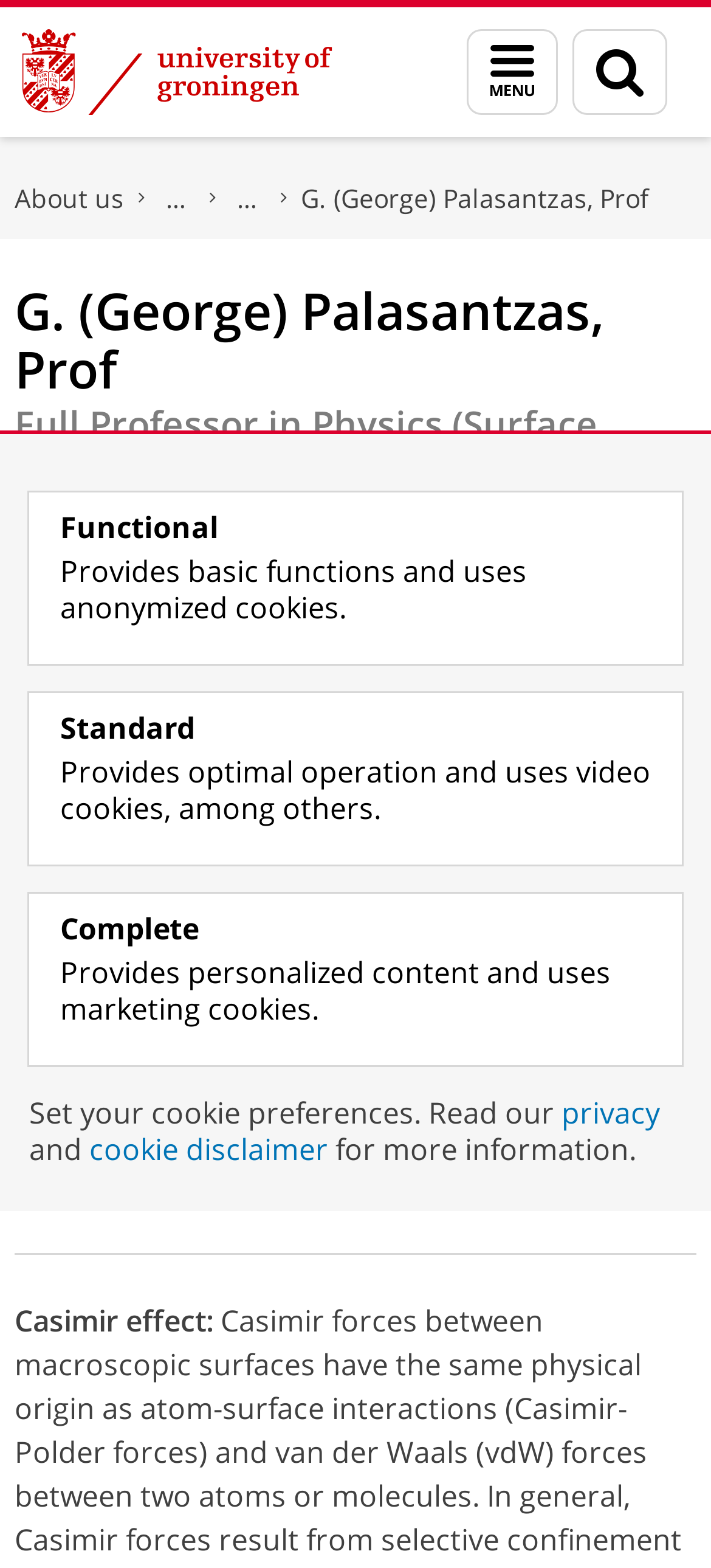Based on the image, please respond to the question with as much detail as possible:
What is the professor's faculty?

I found the professor's faculty by looking at the link element with the text 'Faculty of Science and Engineering' which is located below the professor's profile picture.